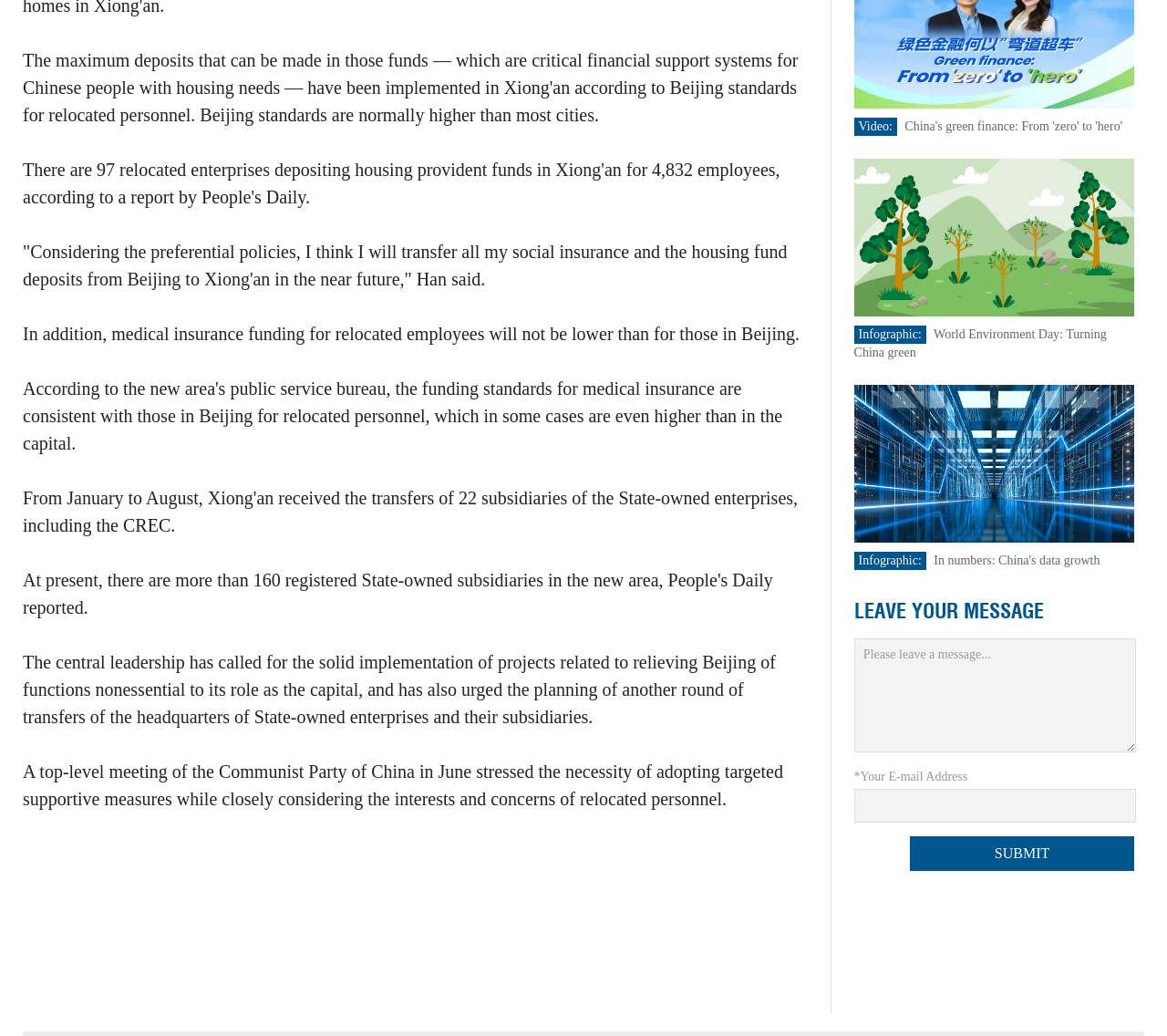Determine the bounding box coordinates for the area that needs to be clicked to fulfill this task: "Click the 'Submit' button". The coordinates must be given as four float numbers between 0 and 1, i.e., [left, top, right, bottom].

[0.78, 0.808, 0.972, 0.841]